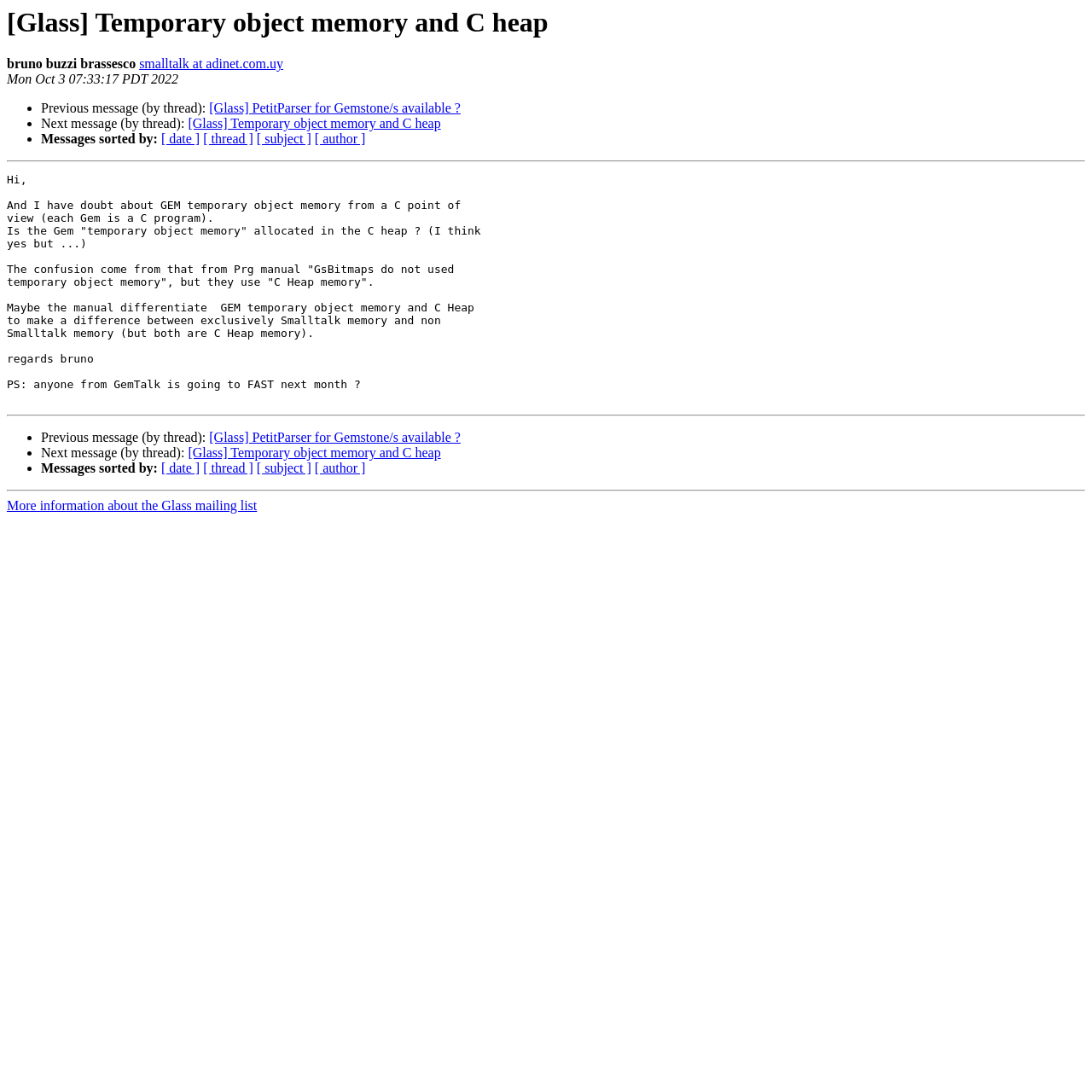What is the author of the message?
Answer the question using a single word or phrase, according to the image.

bruno buzzi brassesco